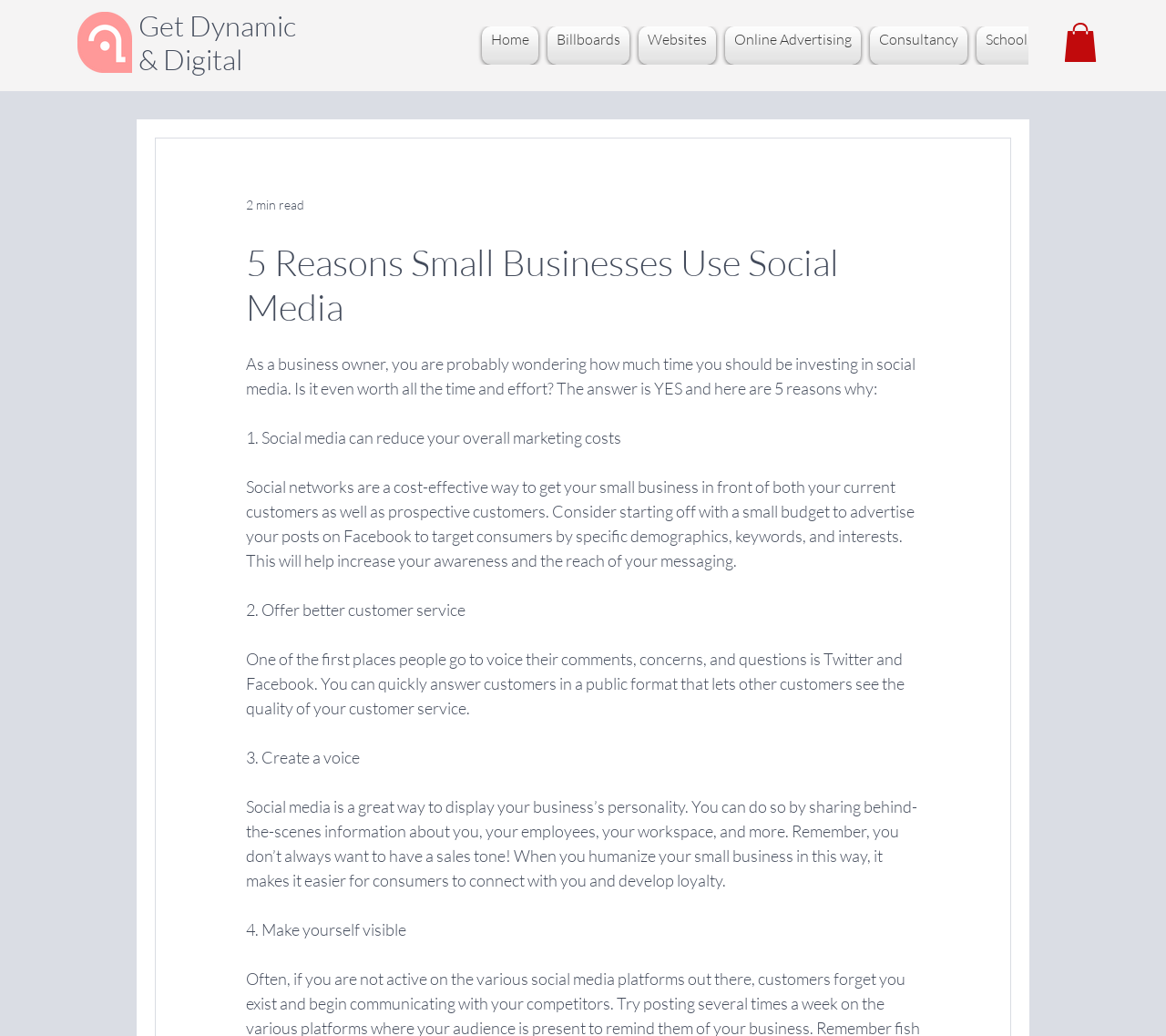Identify the bounding box coordinates of the element to click to follow this instruction: 'Learn about online advertising'. Ensure the coordinates are four float values between 0 and 1, provided as [left, top, right, bottom].

[0.618, 0.026, 0.742, 0.062]